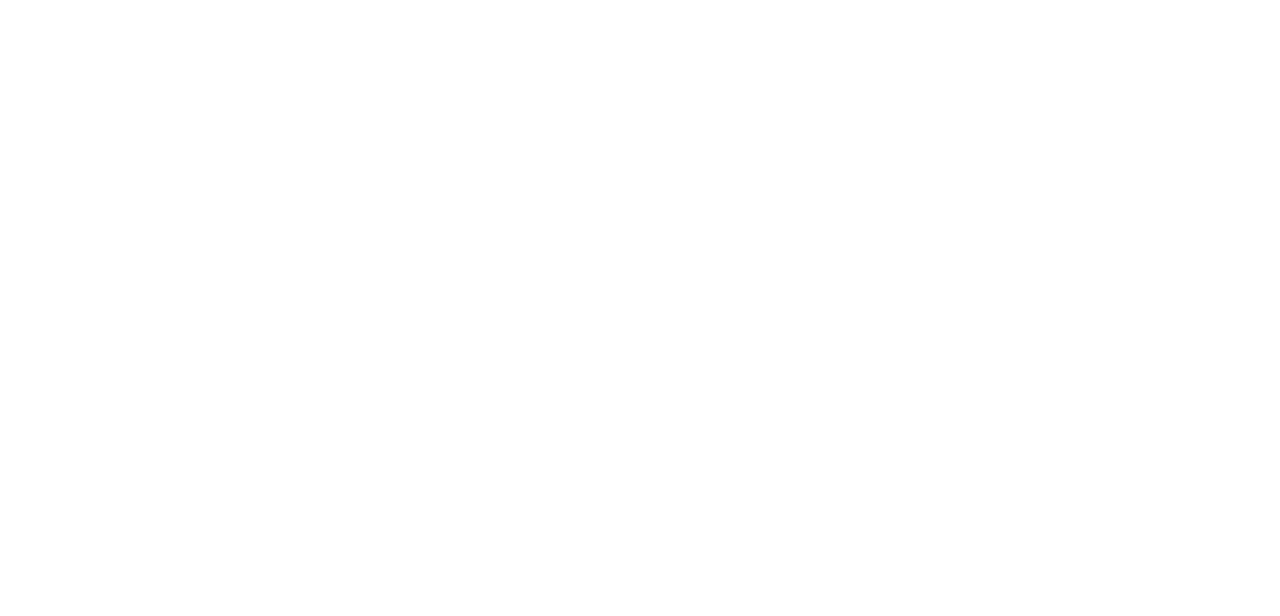Please locate the UI element described by "Our Terms & Conditions" and provide its bounding box coordinates.

[0.734, 0.511, 0.881, 0.544]